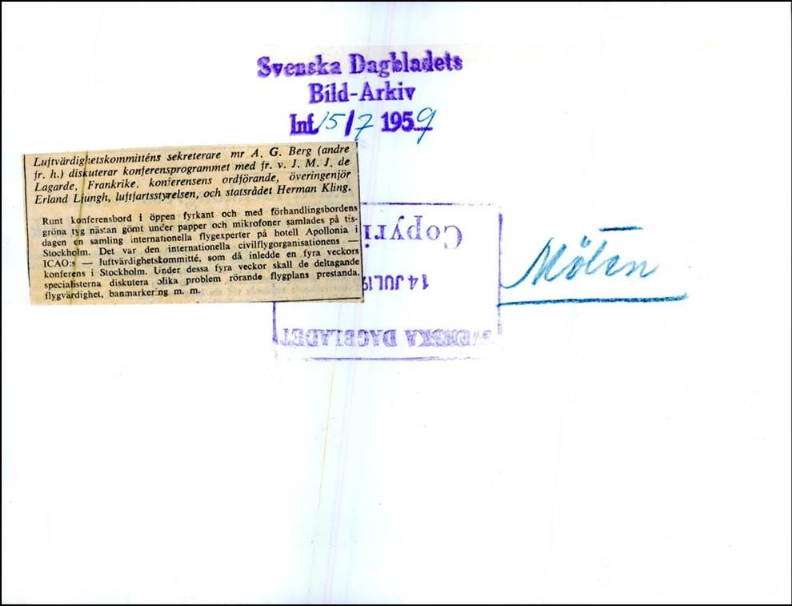What is the significance of the date 'Int 5/12 1959'?
Refer to the image and answer the question using a single word or phrase.

Archival authenticity